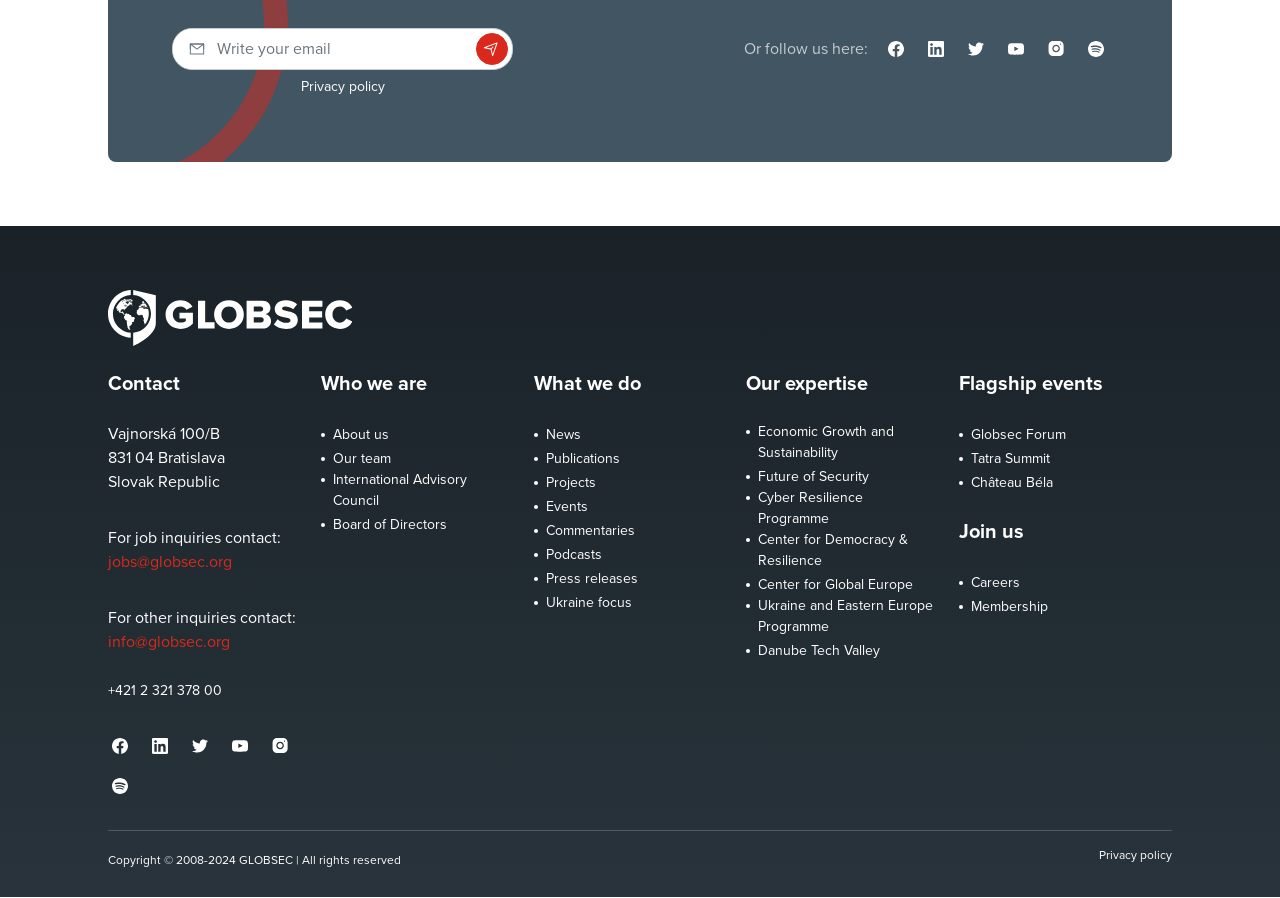Extract the bounding box coordinates for the UI element described by the text: "Ukraine focus". The coordinates should be in the form of [left, top, right, bottom] with values between 0 and 1.

[0.417, 0.66, 0.493, 0.684]